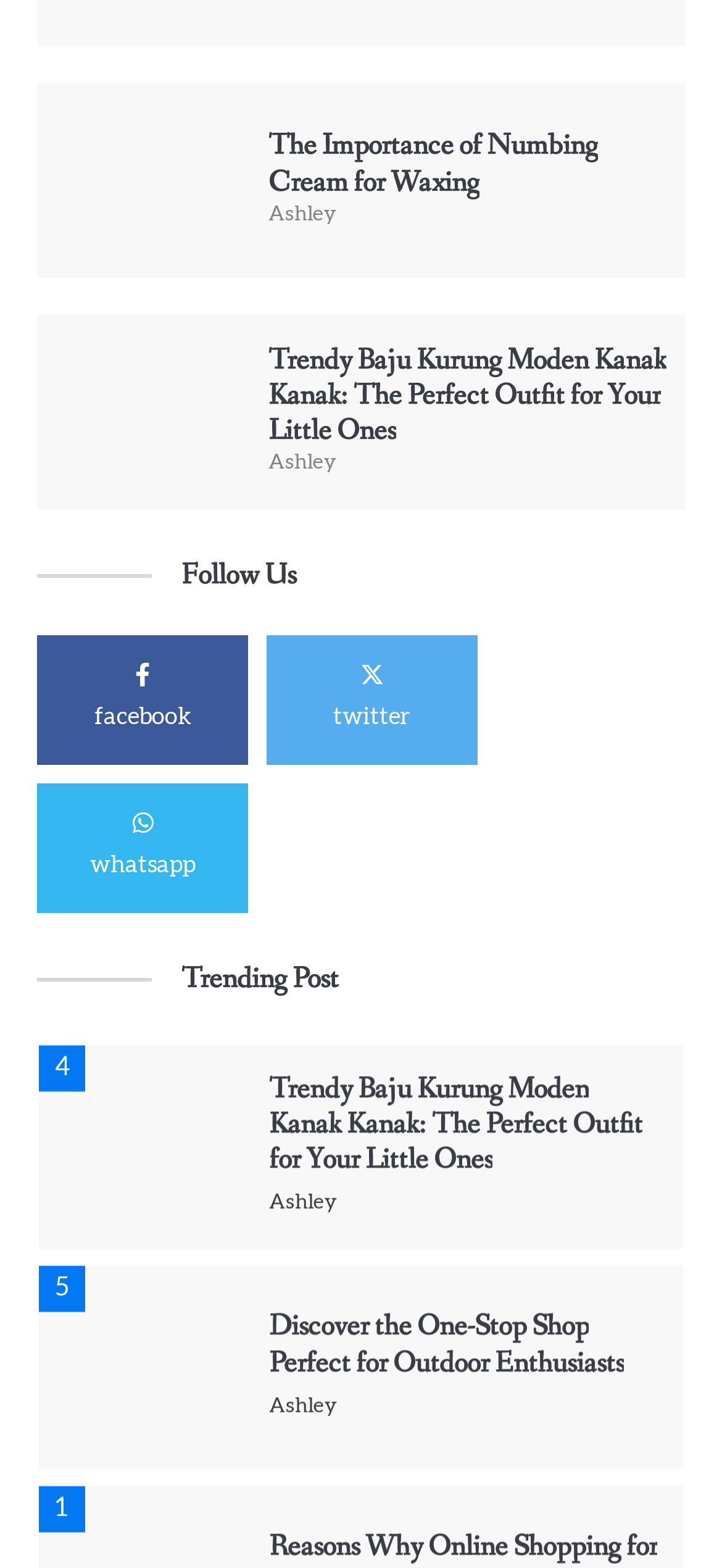Determine the bounding box coordinates for the clickable element to execute this instruction: "Follow the link to discover trendy baju kurung moden kanak kanak". Provide the coordinates as four float numbers between 0 and 1, i.e., [left, top, right, bottom].

[0.372, 0.218, 0.933, 0.286]